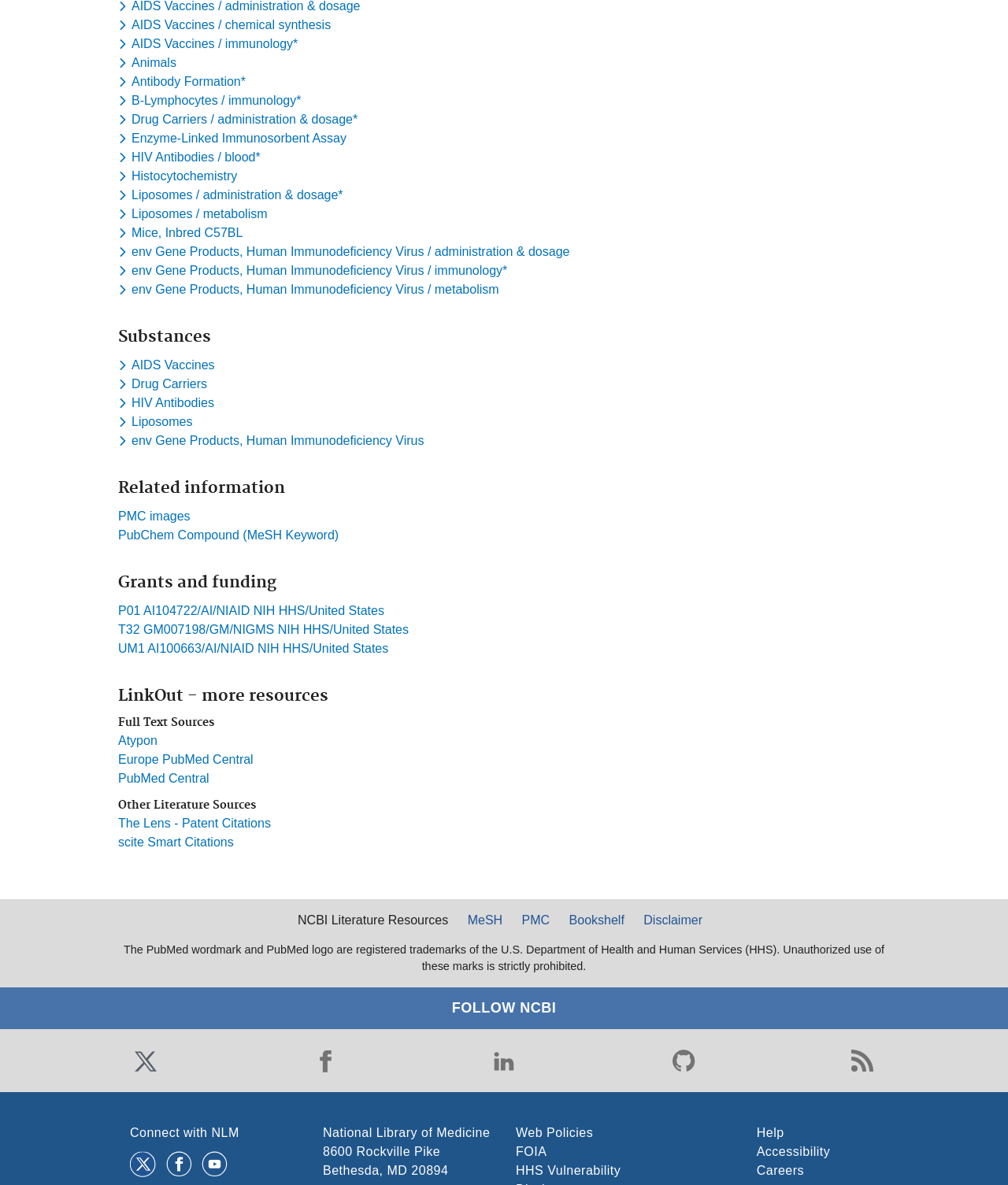How many social media links are there at the bottom of the webpage?
Look at the image and respond to the question as thoroughly as possible.

I looked at the bottom of the webpage and found links to Twitter, Facebook, LinkedIn, GitHub, and Blog, which are all social media platforms. There are 5 of them in total.